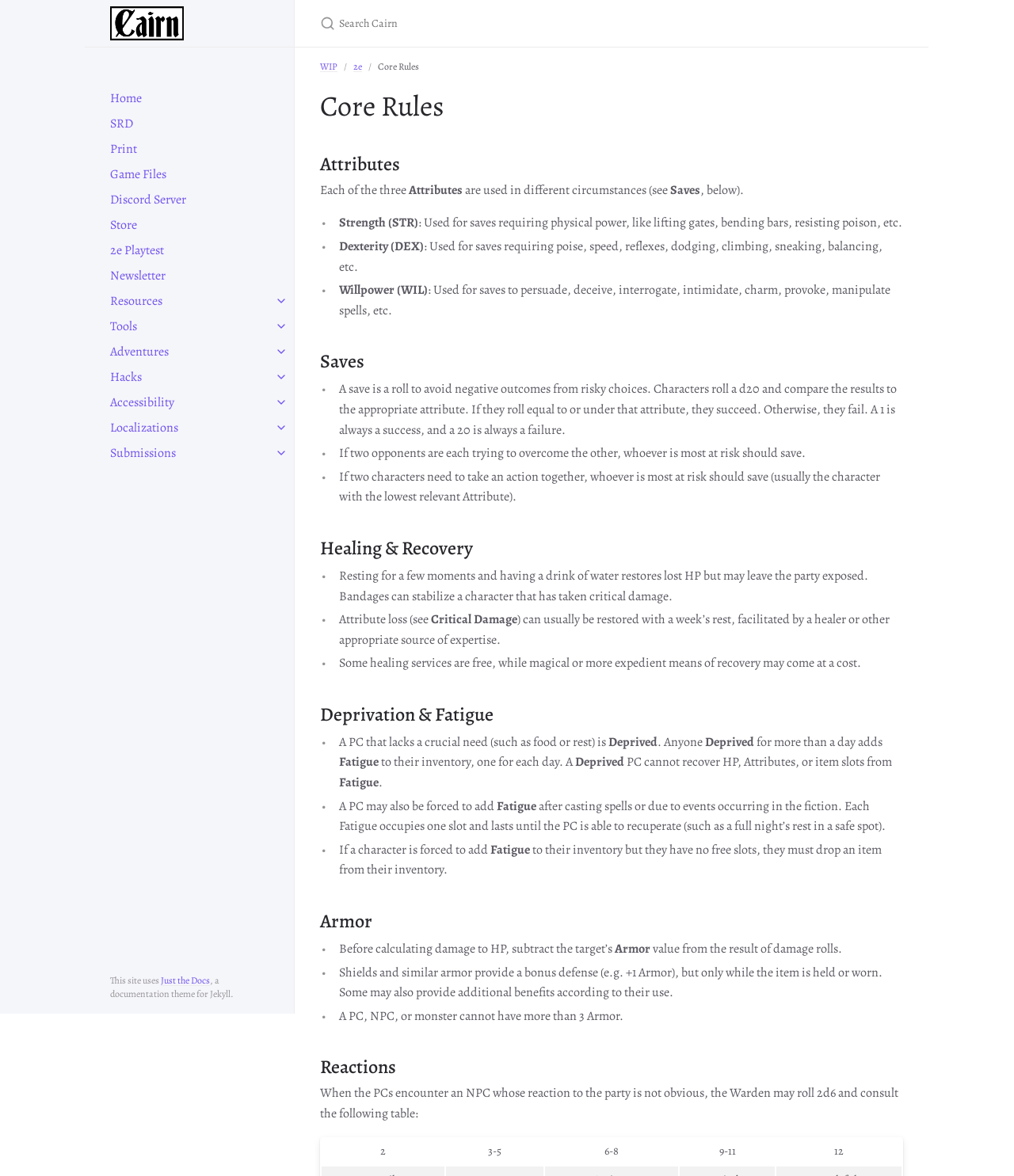Determine the bounding box coordinates of the clickable region to execute the instruction: "Click the 'Cairn' logo". The coordinates should be four float numbers between 0 and 1, denoted as [left, top, right, bottom].

[0.109, 0.005, 0.265, 0.034]